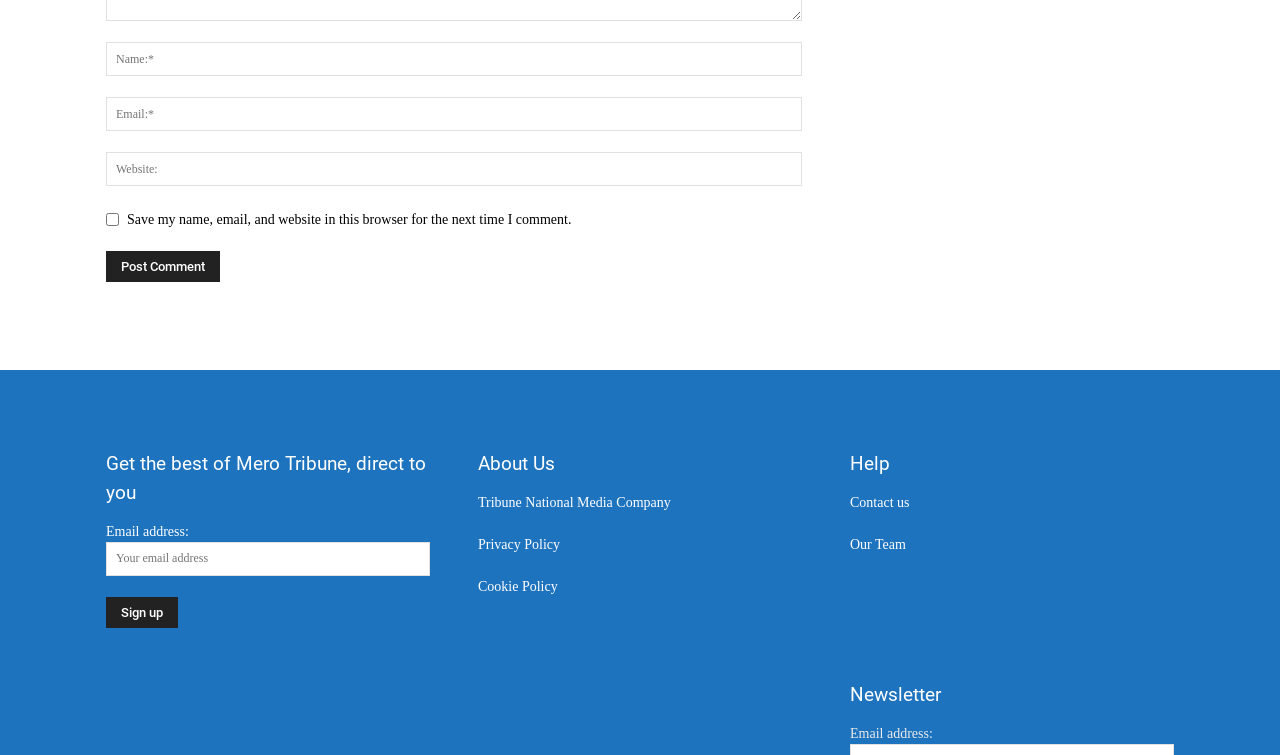Calculate the bounding box coordinates of the UI element given the description: "Contact us".

[0.664, 0.655, 0.711, 0.675]